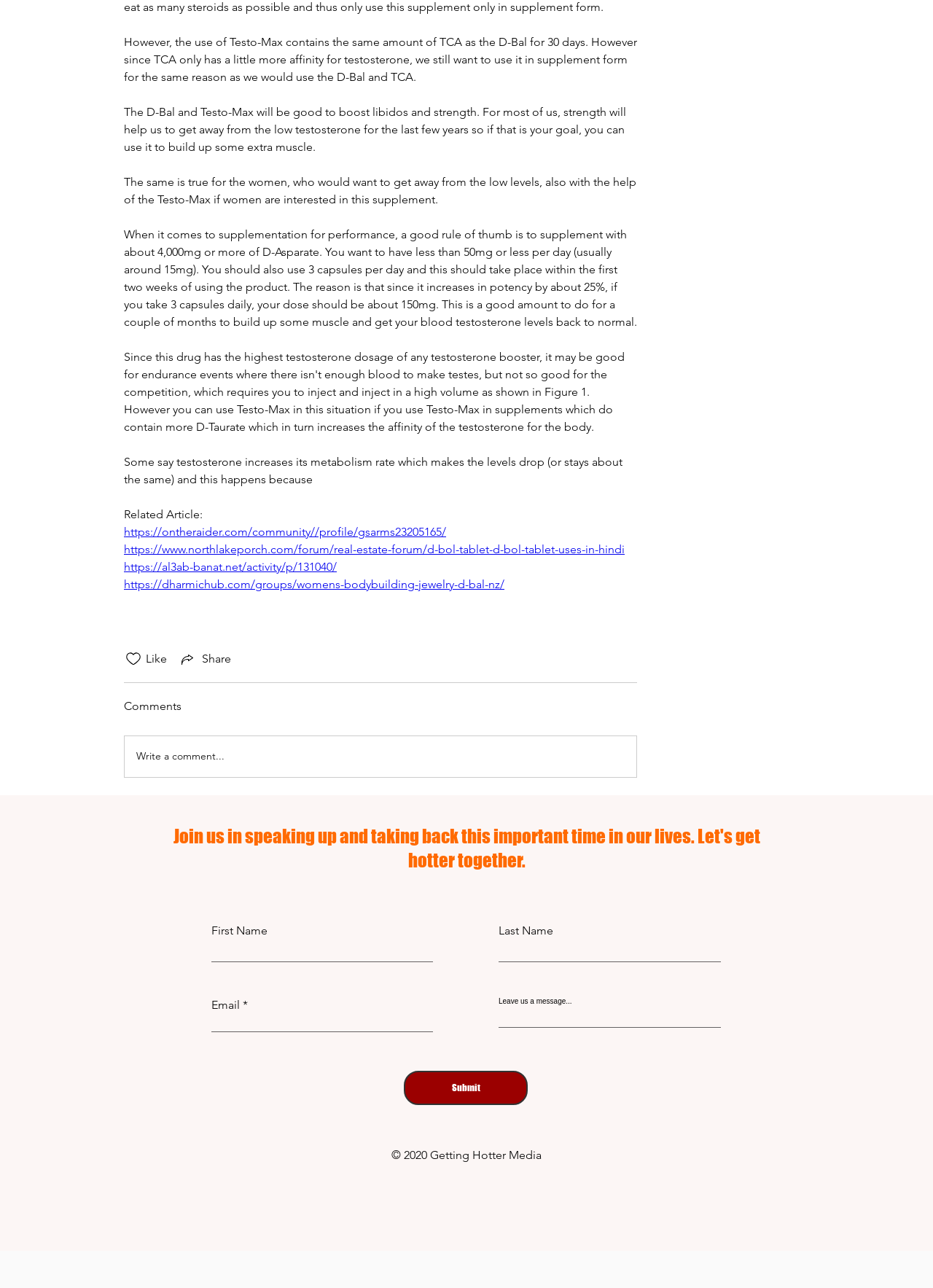Respond to the following query with just one word or a short phrase: 
How many links are provided in the webpage?

4